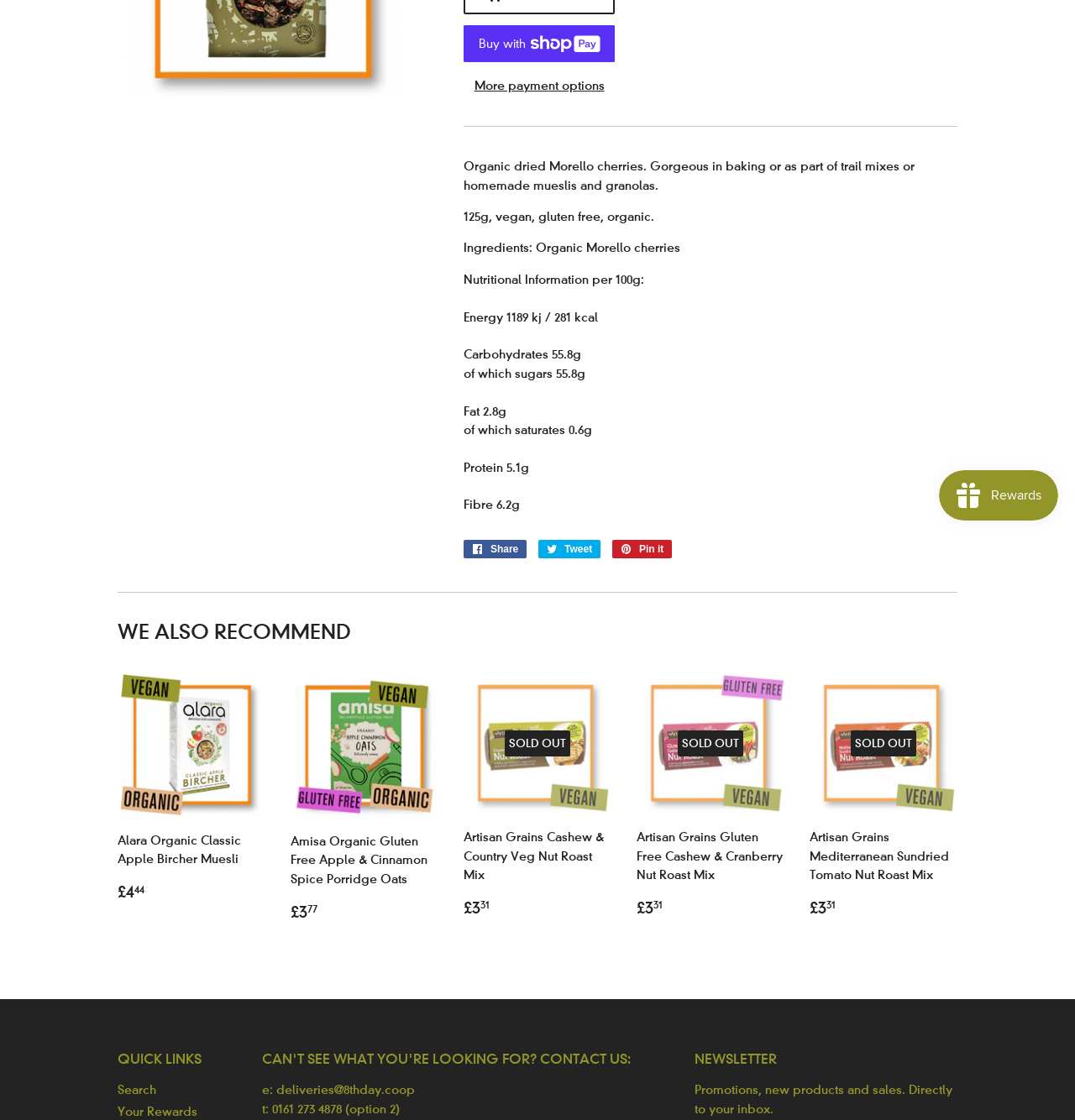From the webpage screenshot, predict the bounding box coordinates (top-left x, top-left y, bottom-right x, bottom-right y) for the UI element described here: Georganics

[0.832, 0.086, 0.99, 0.118]